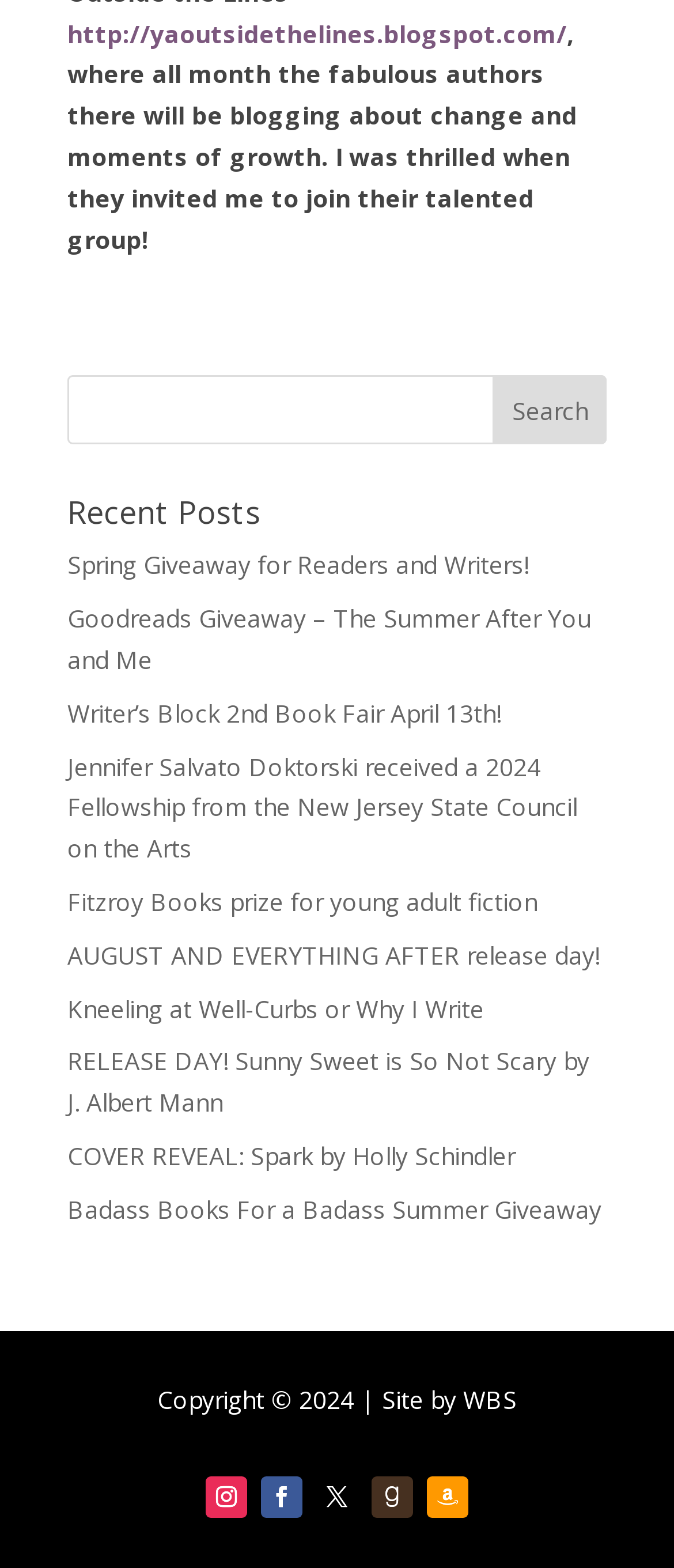Please answer the following question using a single word or phrase: 
How many social media links are available?

5